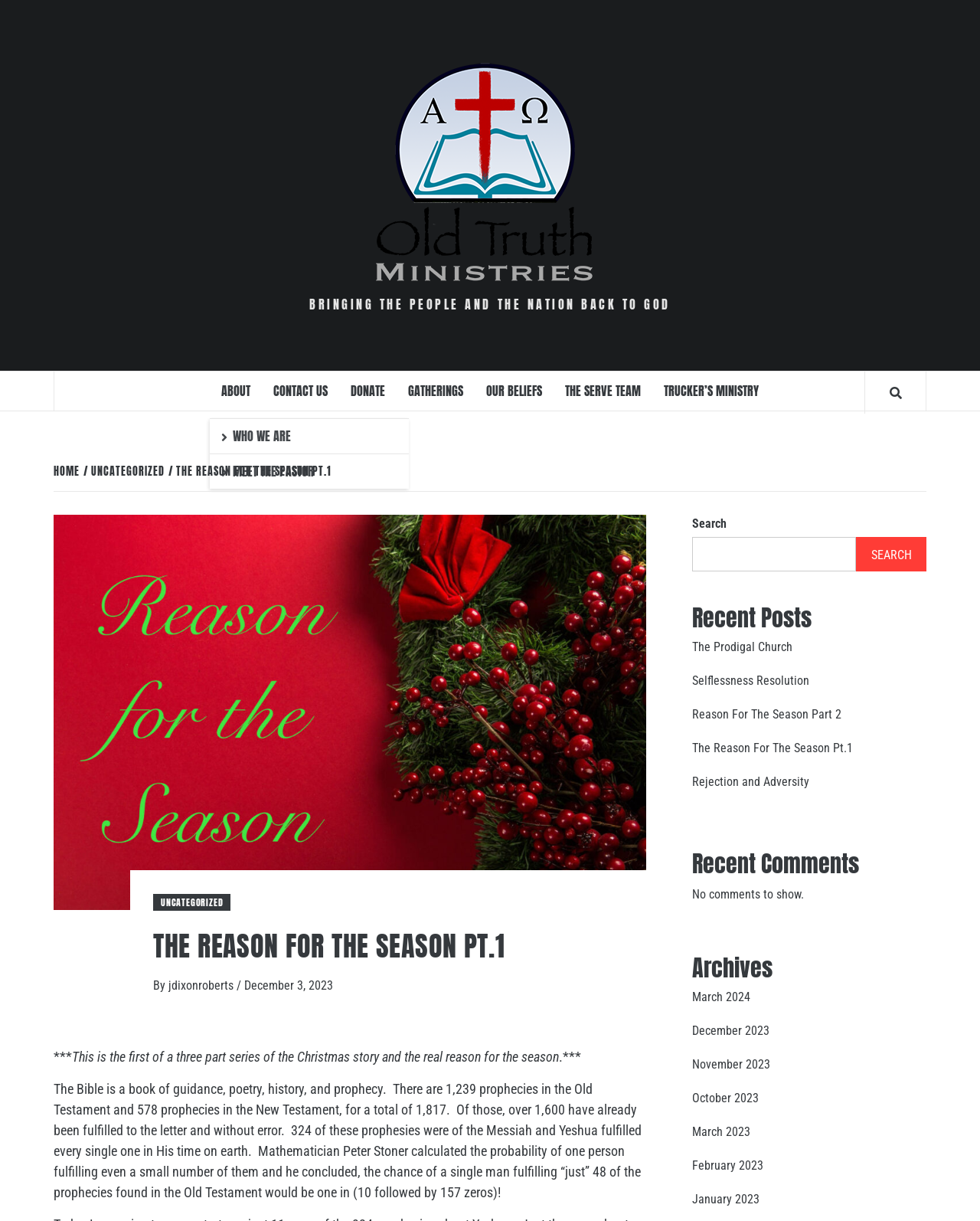Identify the bounding box coordinates of the clickable region necessary to fulfill the following instruction: "Go to the 'ABOUT' page". The bounding box coordinates should be four float numbers between 0 and 1, i.e., [left, top, right, bottom].

[0.214, 0.304, 0.267, 0.336]